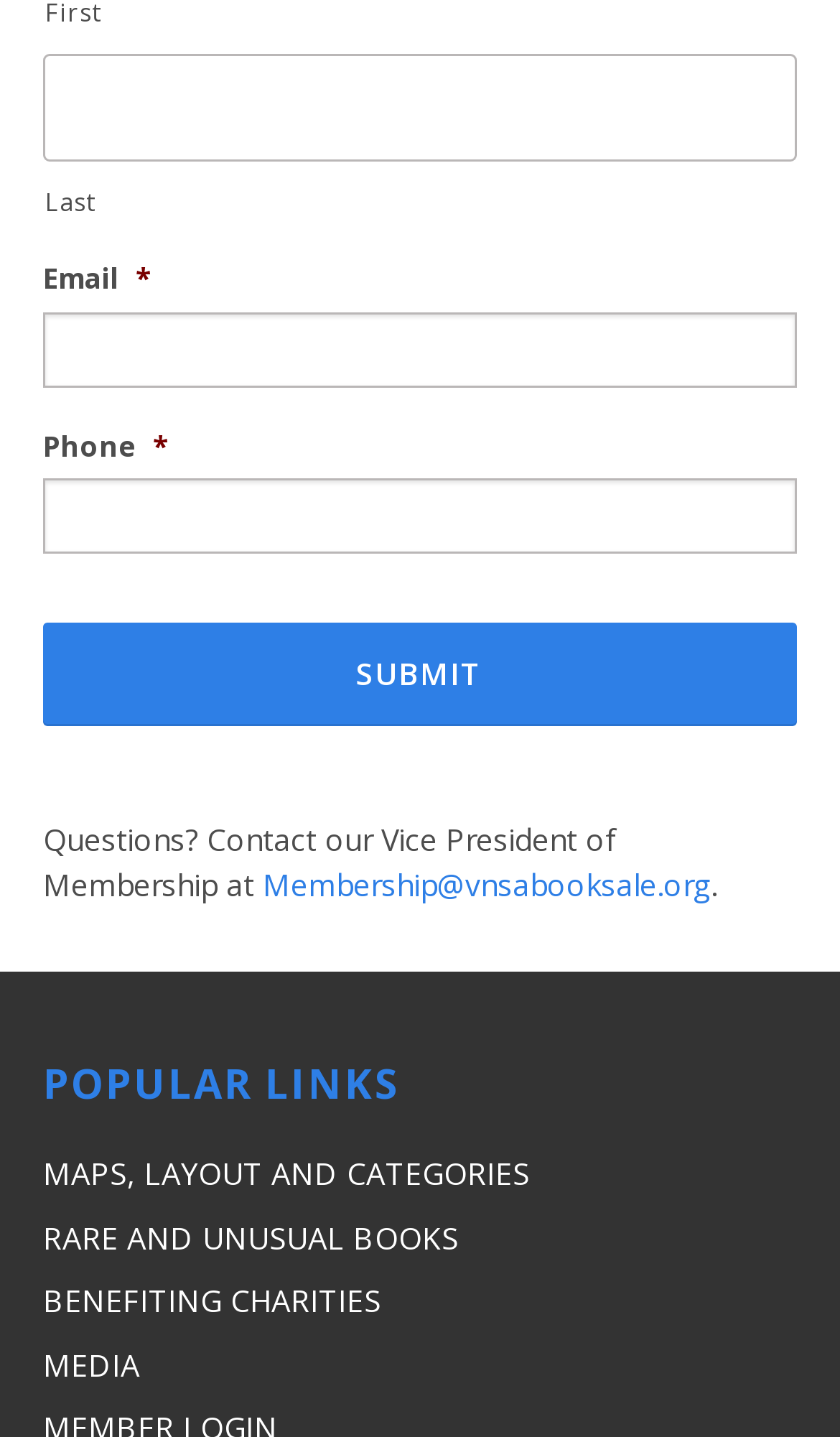Provide the bounding box coordinates for the specified HTML element described in this description: "19.11.202019.11.2020". The coordinates should be four float numbers ranging from 0 to 1, in the format [left, top, right, bottom].

None